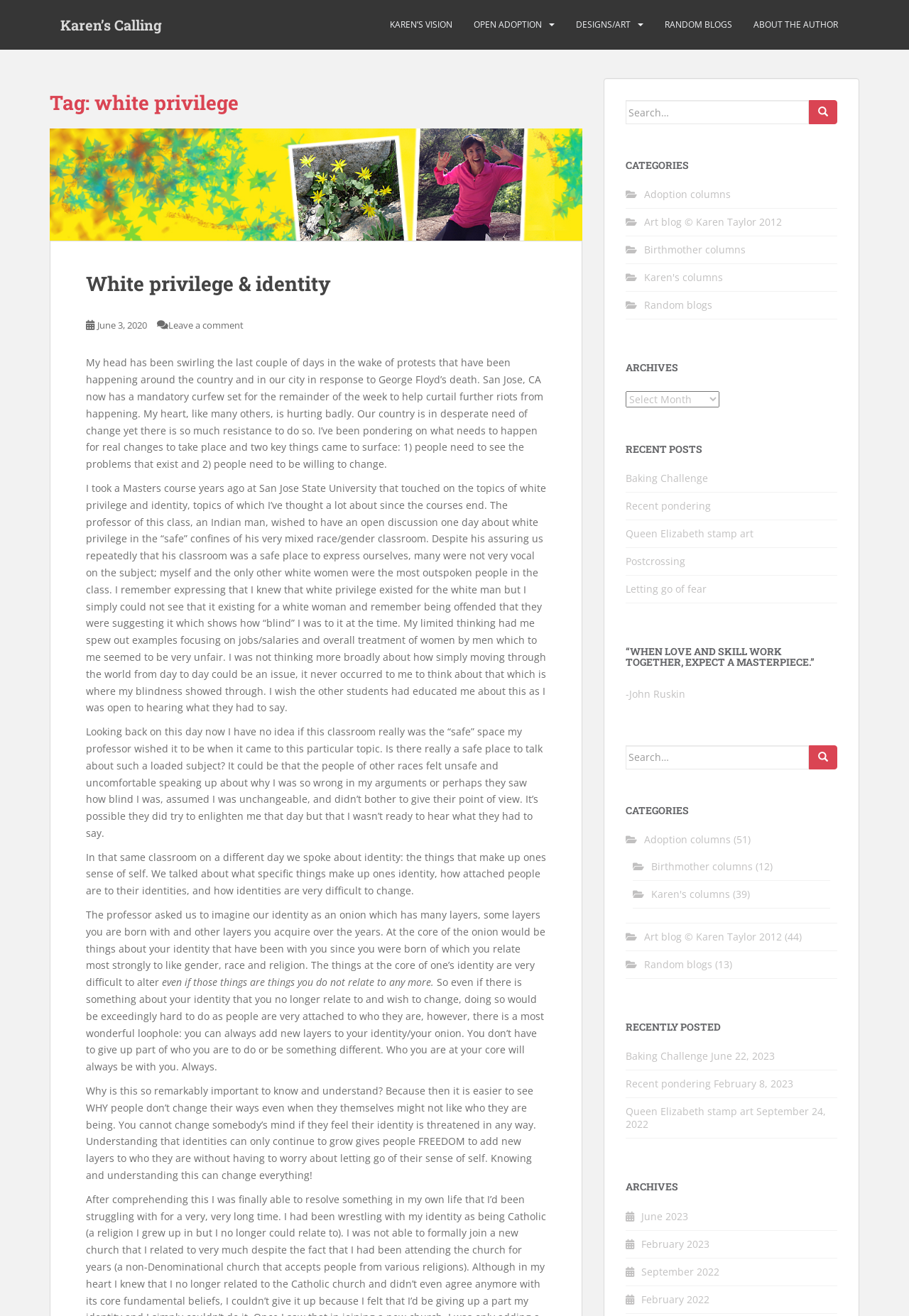What is the author's reflection on white privilege?
Please give a detailed and elaborate explanation in response to the question.

The author reflects on their past experience in a Masters course where they realized their blindness to white privilege as a woman, and how they have grown to understand it better.